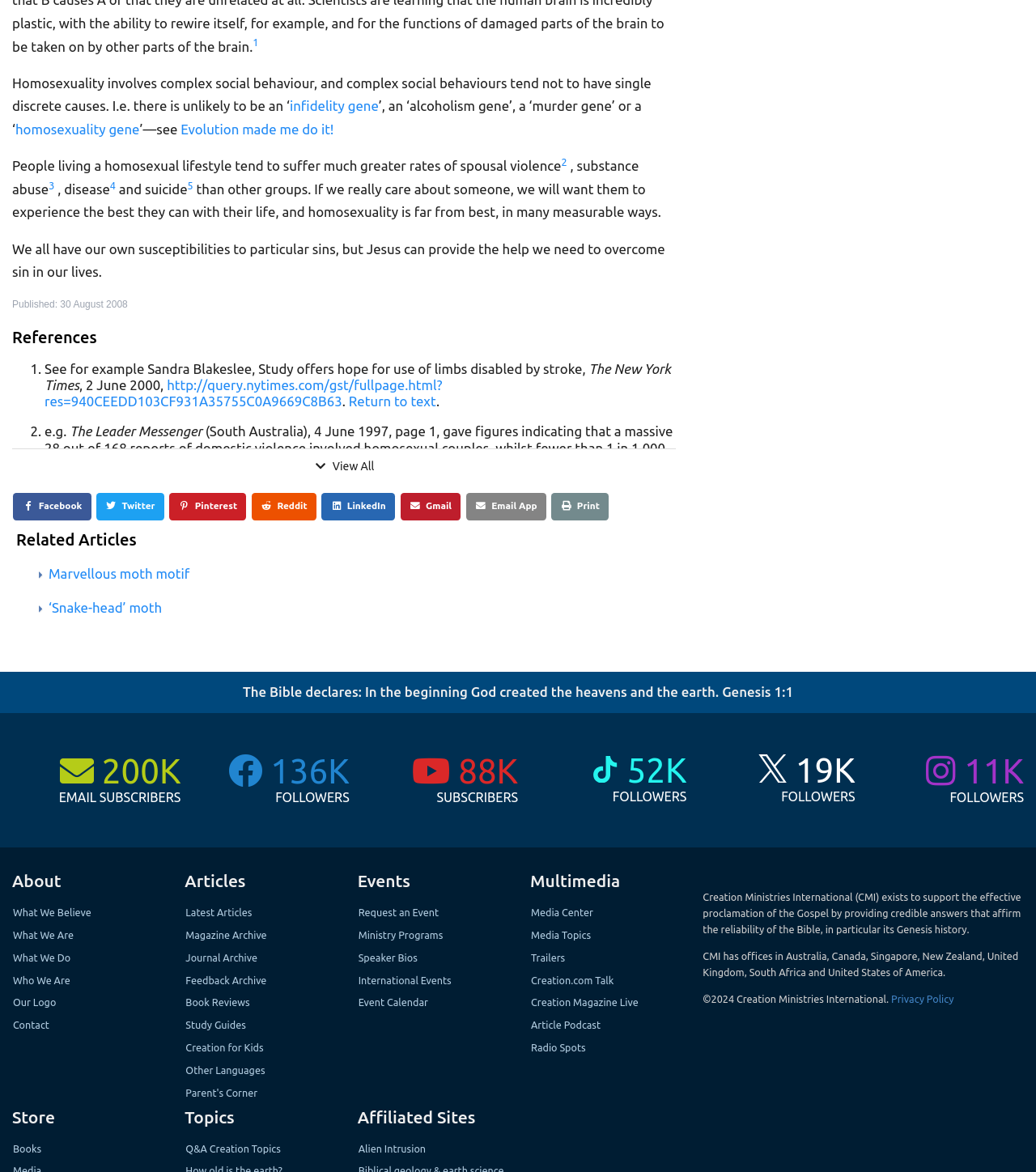Identify the bounding box coordinates for the element that needs to be clicked to fulfill this instruction: "Share on Facebook". Provide the coordinates in the format of four float numbers between 0 and 1: [left, top, right, bottom].

[0.013, 0.42, 0.088, 0.444]